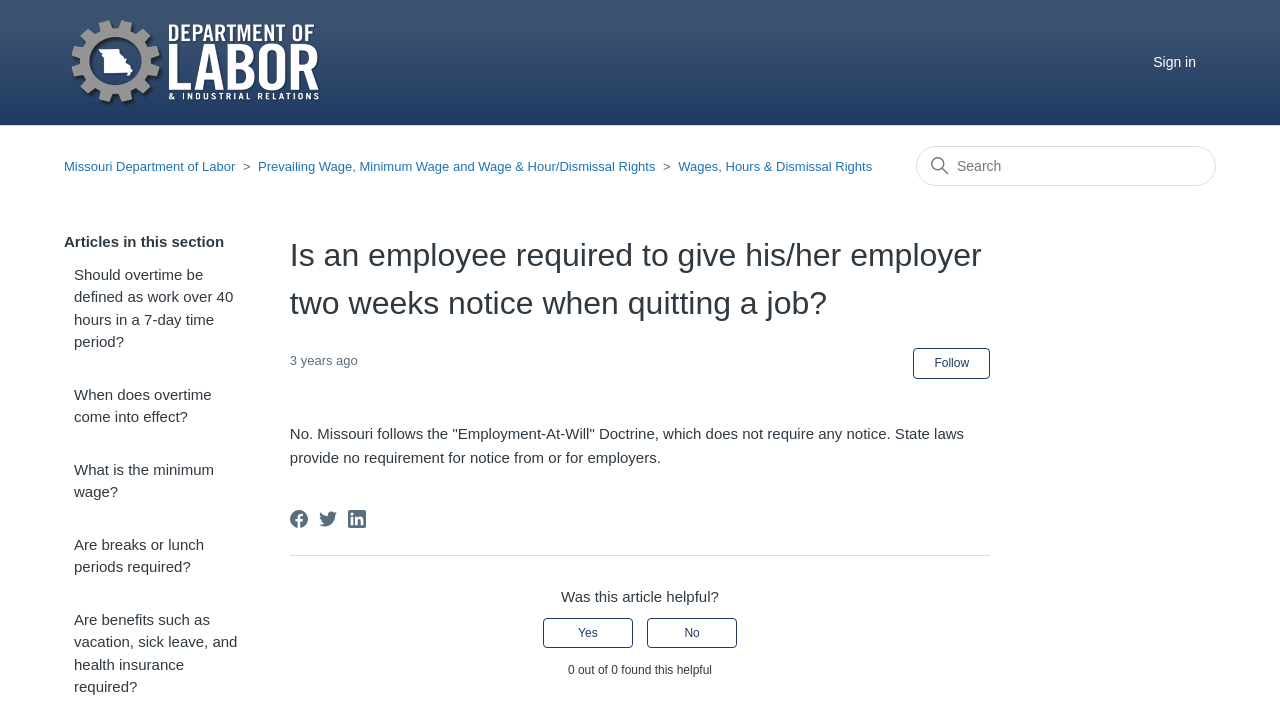Respond to the question below with a single word or phrase:
What is the purpose of the 'Follow Article' button?

To follow the article